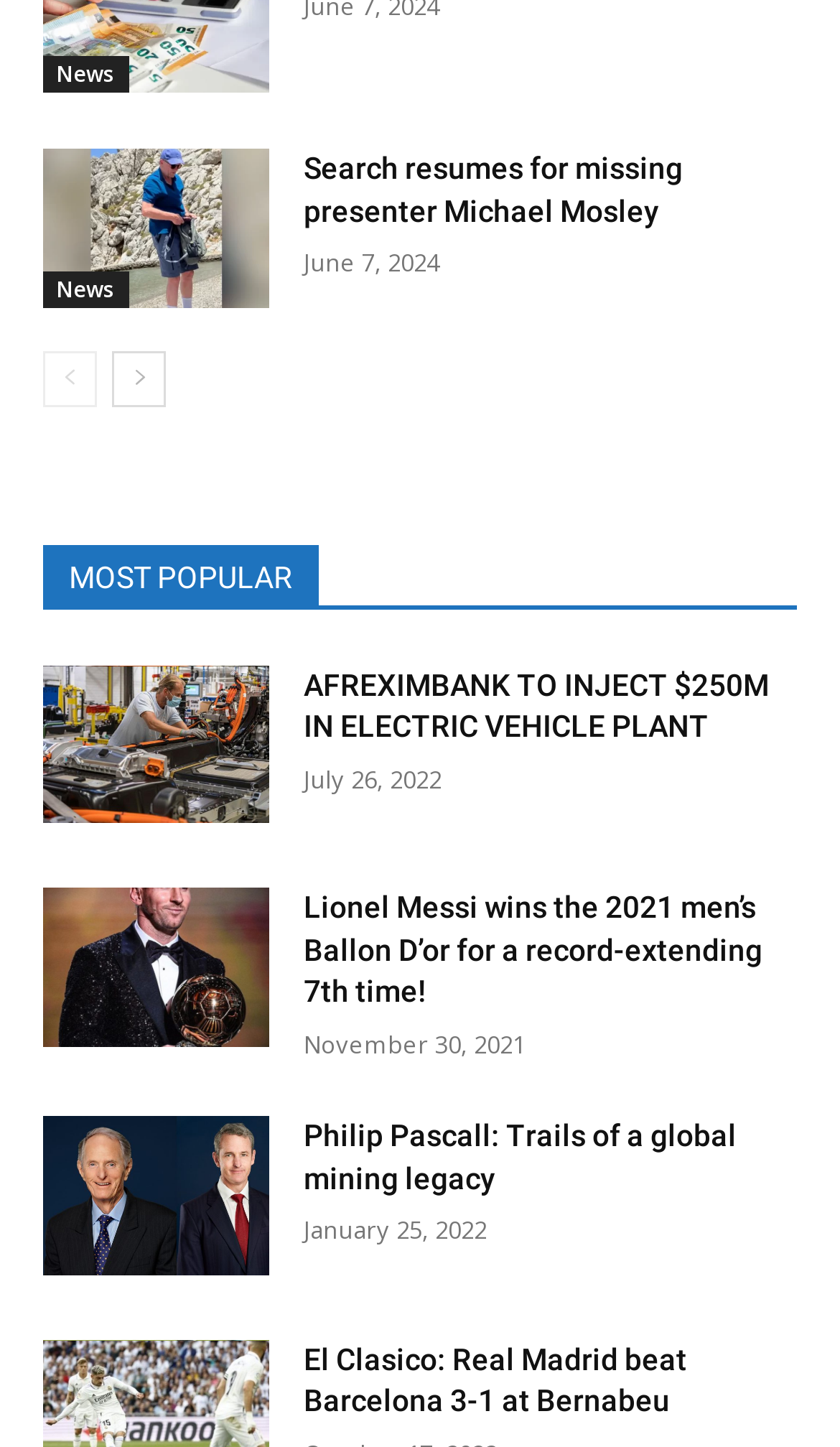What is the purpose of the 'prev-page' and 'next-page' links?
Examine the image closely and answer the question with as much detail as possible.

I inferred the purpose of the 'prev-page' and 'next-page' links by looking at their positions and the context of the webpage. They are likely used to navigate between pages of news articles.